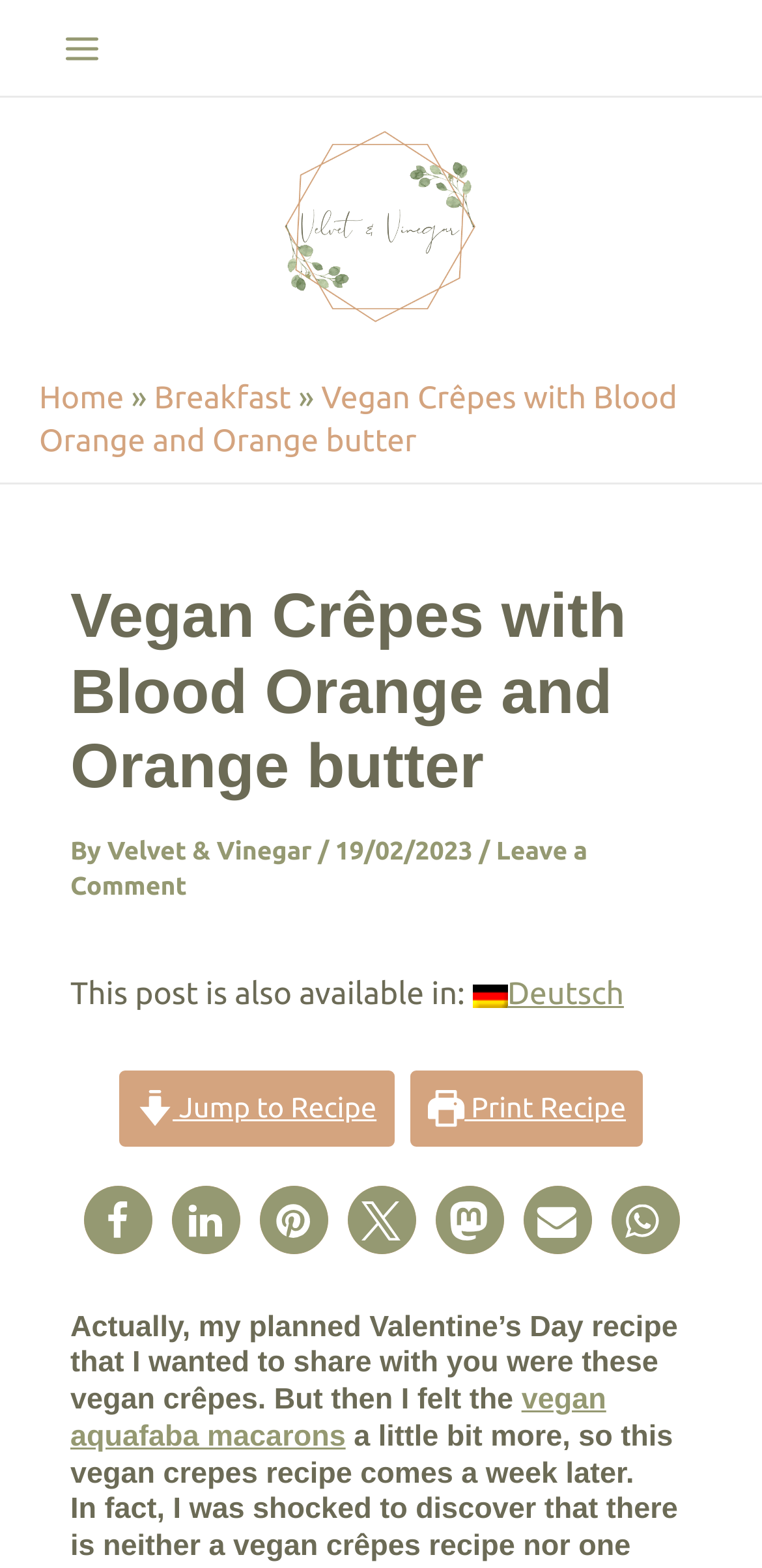Describe all the key features and sections of the webpage thoroughly.

This webpage is about a recipe for vegan crêpes with blood oranges and orange butter. At the top left corner, there is a main menu button. Next to it, there is a small image. On the top right side, there is a link to the website "Velvet & Vinegar" with a corresponding image below it.

Below the top section, there is a navigation bar with breadcrumbs, showing the path "Home > Breakfast > Vegan Crêpes with Blood Orange and Orange butter". The title of the recipe, "Vegan Crêpes with Blood Orange and Orange butter", is displayed prominently in the middle of the page.

Under the title, there is a section with the author's name, "Velvet & Vinegar", and the date "19/02/2023". There is also a link to leave a comment and a note that the post is available in other languages, including Deutsch.

On the right side of the page, there are several buttons to share the recipe on social media platforms, including Facebook, LinkedIn, Pinterest, and others. Each button has a corresponding image. Below the sharing buttons, there is a link to "Jump to Recipe" and another link to "Print Recipe", both with accompanying images.

At the bottom of the page, there is a link to another recipe, "Vegan aquafaba macarons".